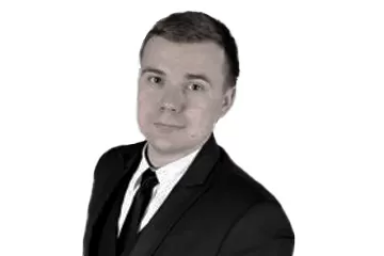What is the attire of the young man?
Provide a short answer using one word or a brief phrase based on the image.

Formal black suit and tie